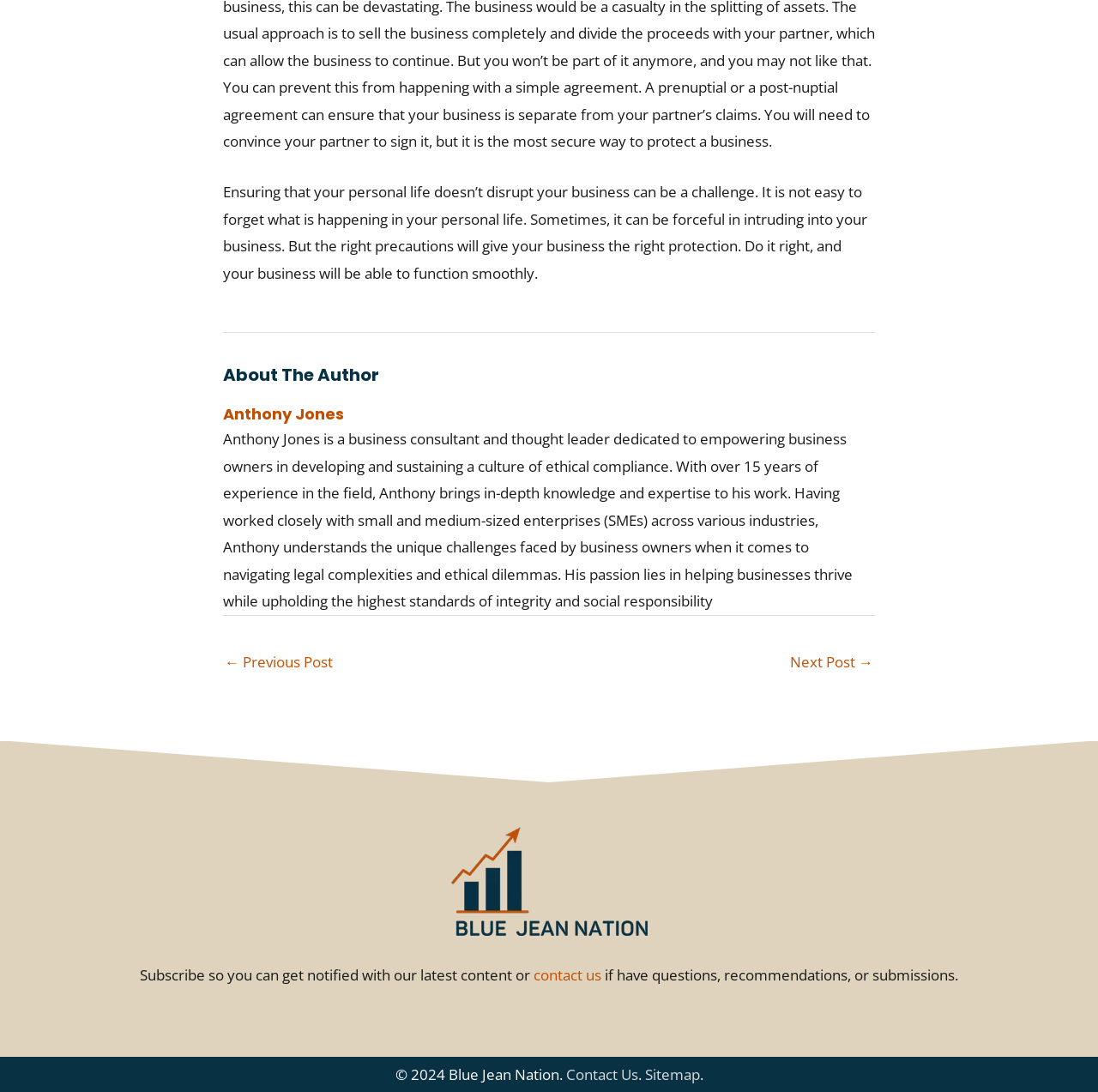What can you do with the 'Next Post →' link?
Using the image, elaborate on the answer with as much detail as possible.

The 'Next Post →' link is part of the post navigation section, which suggests that clicking on it will take you to the next post on the website.